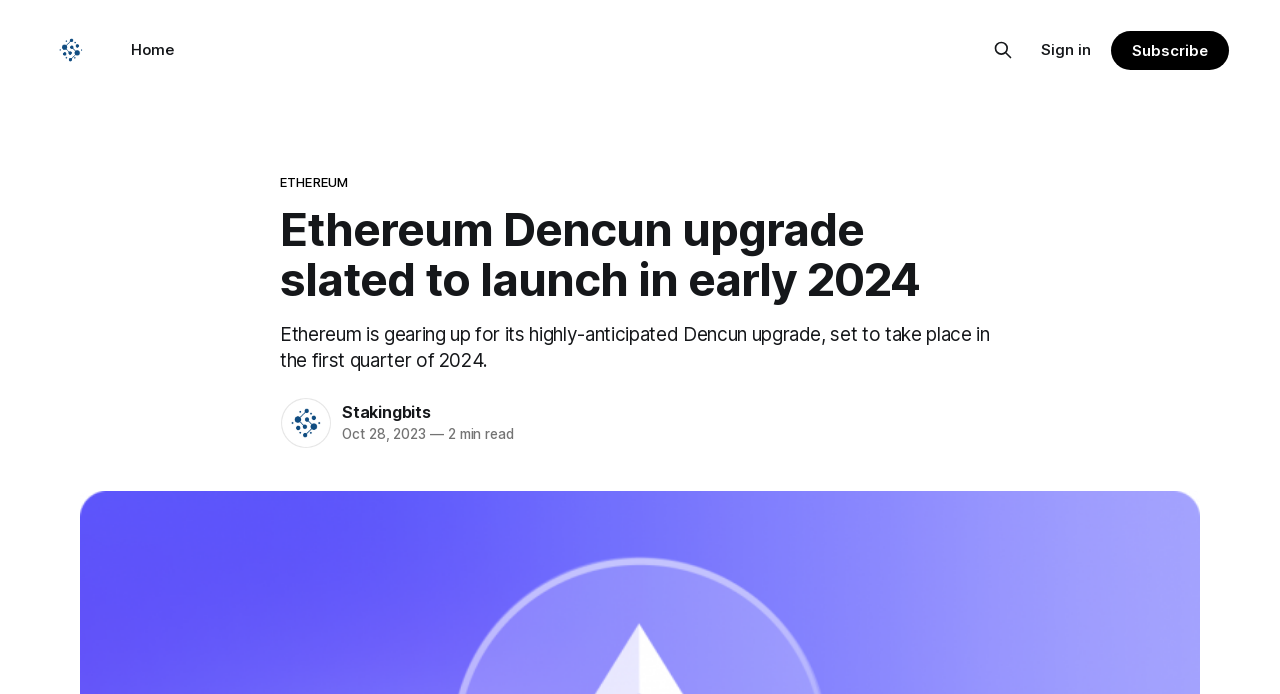Please find the bounding box coordinates for the clickable element needed to perform this instruction: "Search this site".

[0.771, 0.049, 0.796, 0.095]